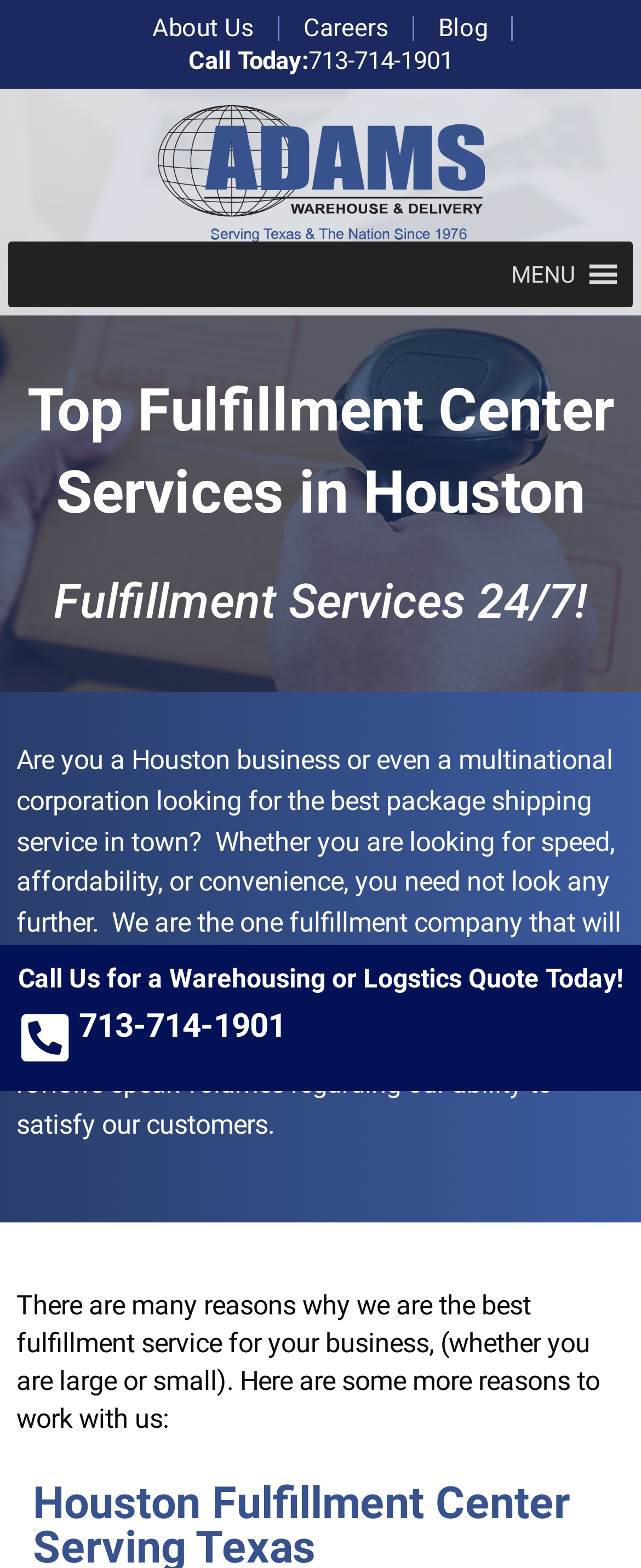Determine and generate the text content of the webpage's headline.

Top Fulfillment Center Services in Houston